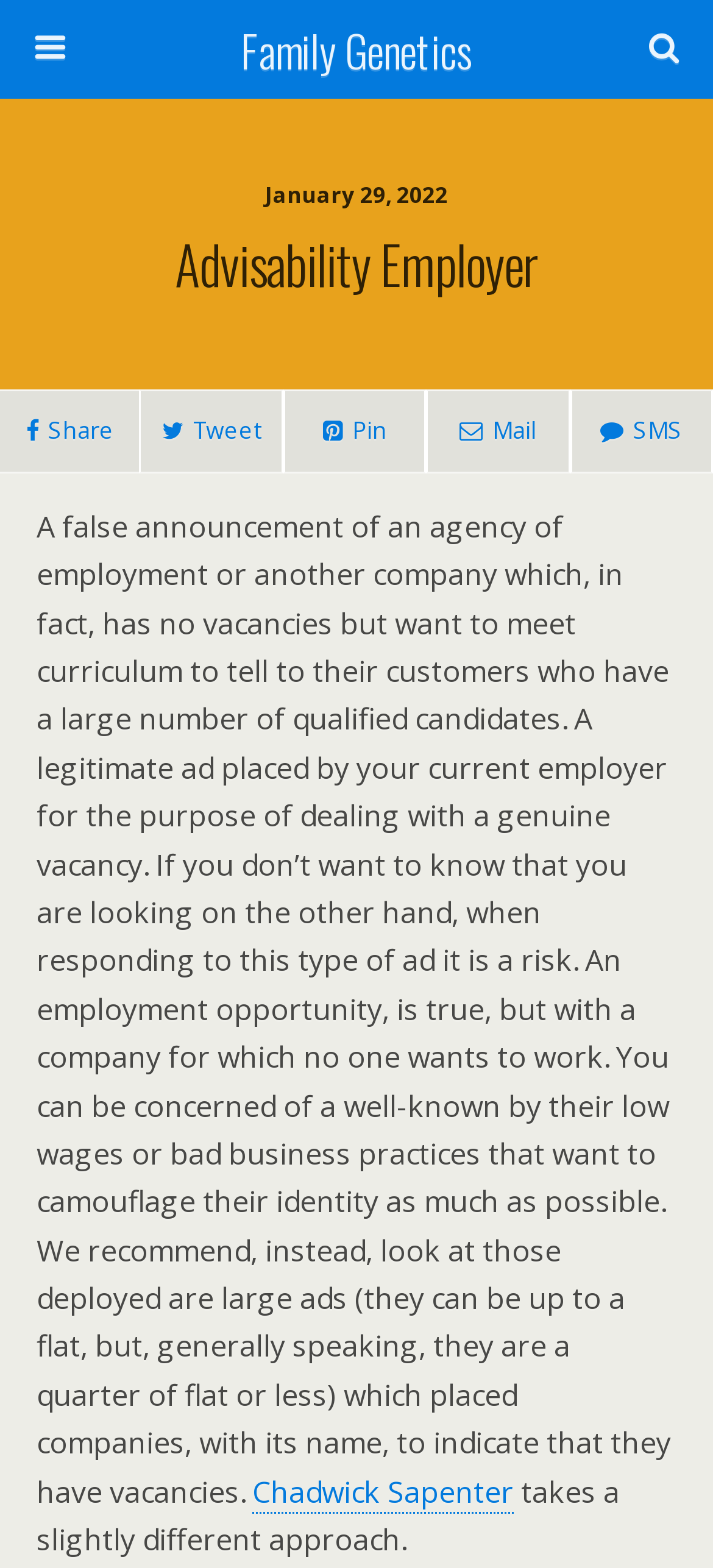Highlight the bounding box coordinates of the element you need to click to perform the following instruction: "Read more about Chadwick Sapenter."

[0.354, 0.938, 0.721, 0.965]